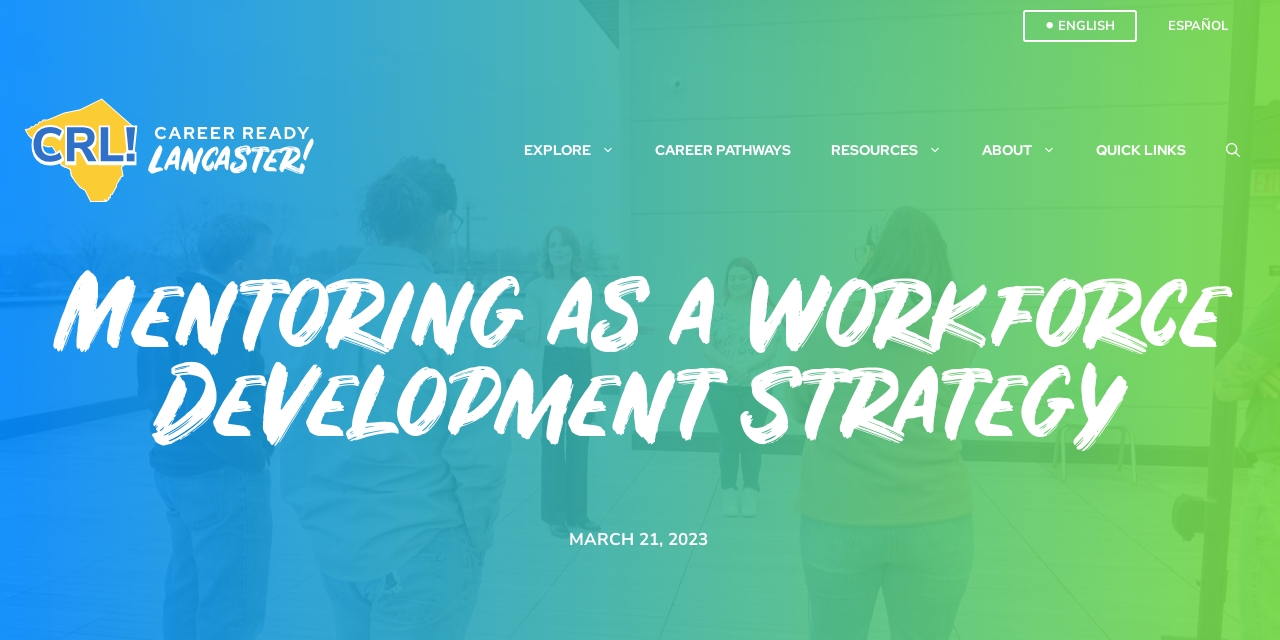Provide a brief response to the question below using one word or phrase:
What is the purpose of the 'Open Search Bar' link?

To open a search bar